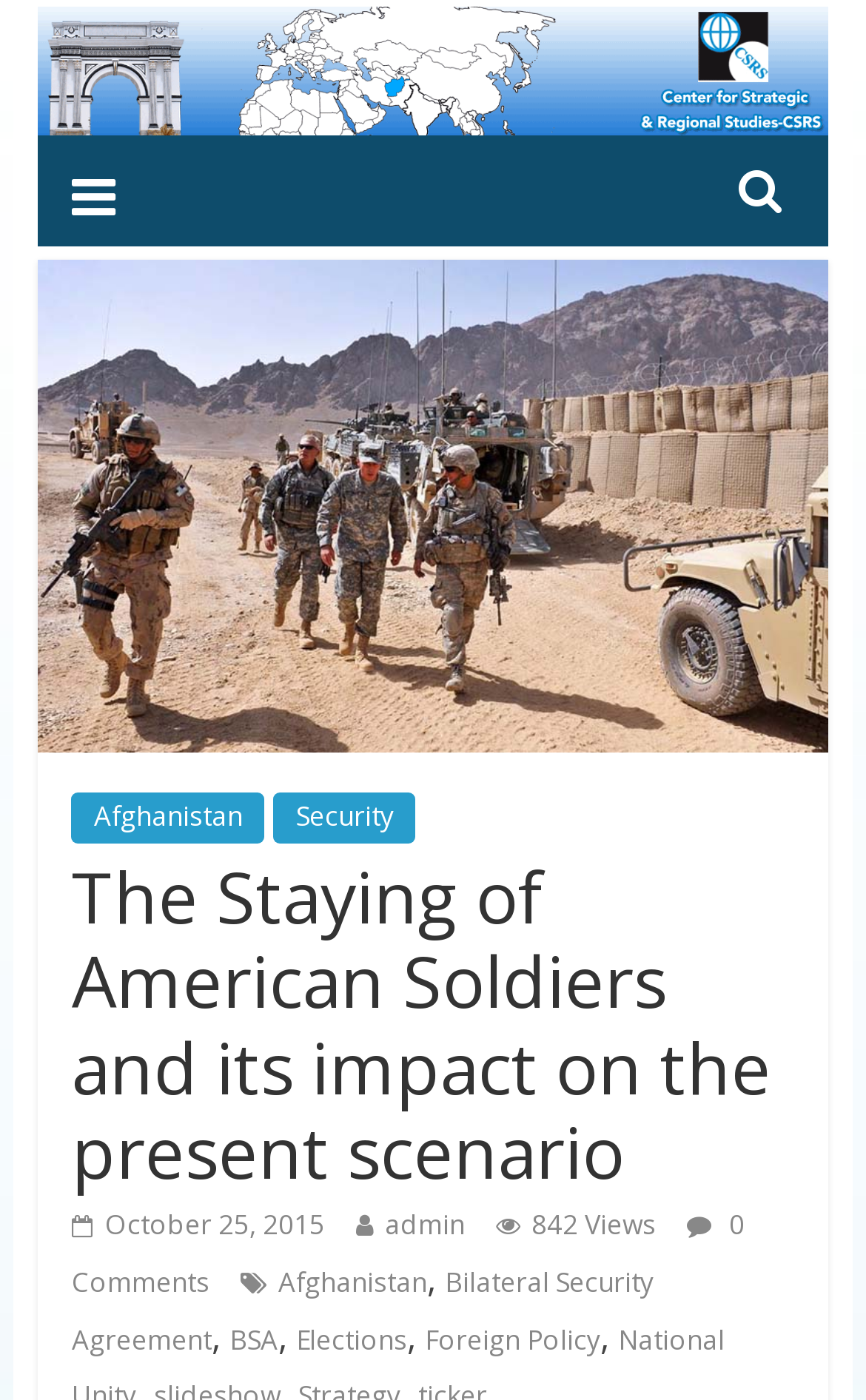Who is the author of the article?
Using the image, answer in one word or phrase.

admin